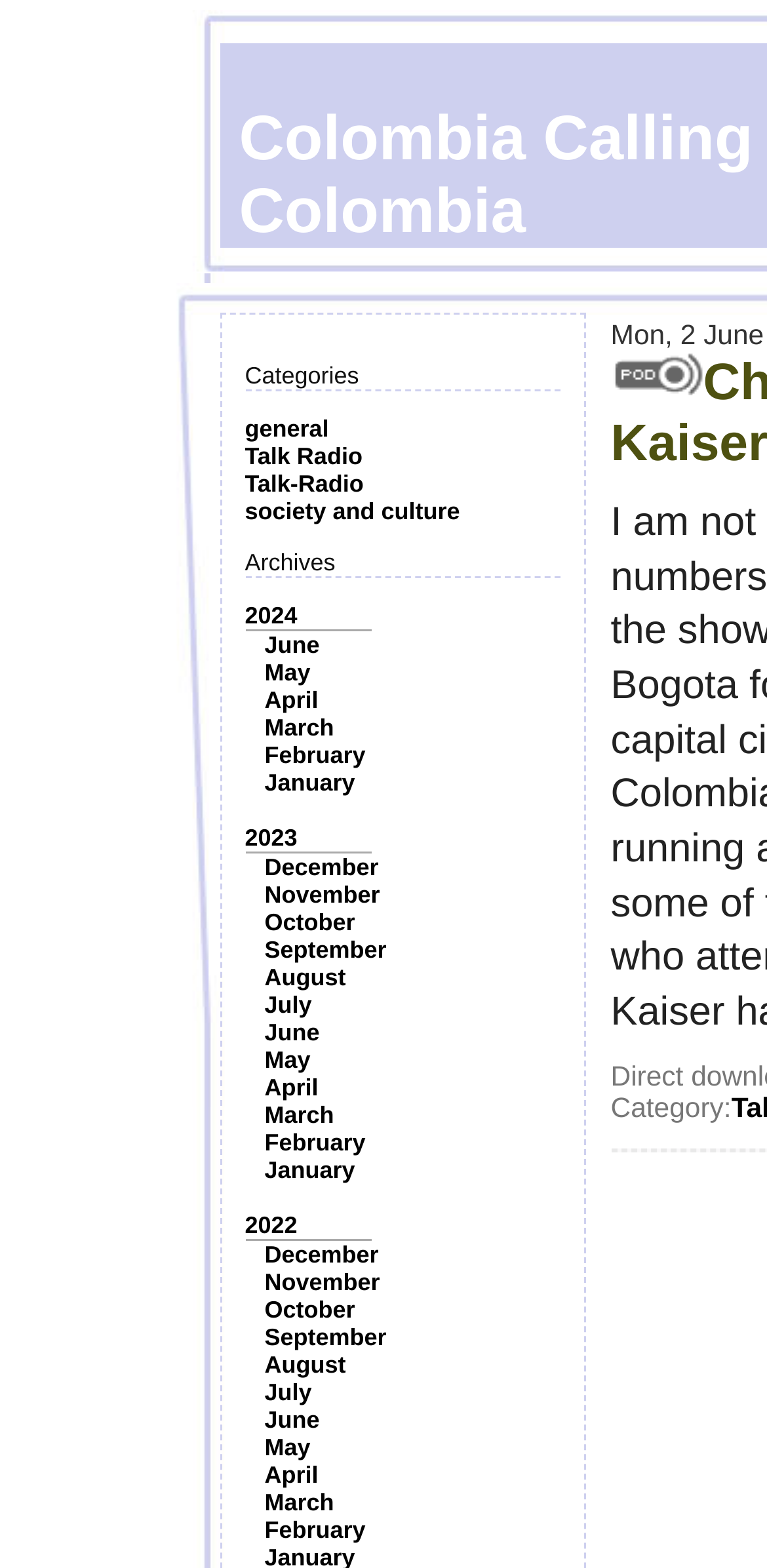What is the year of the last archive?
Using the picture, provide a one-word or short phrase answer.

2024